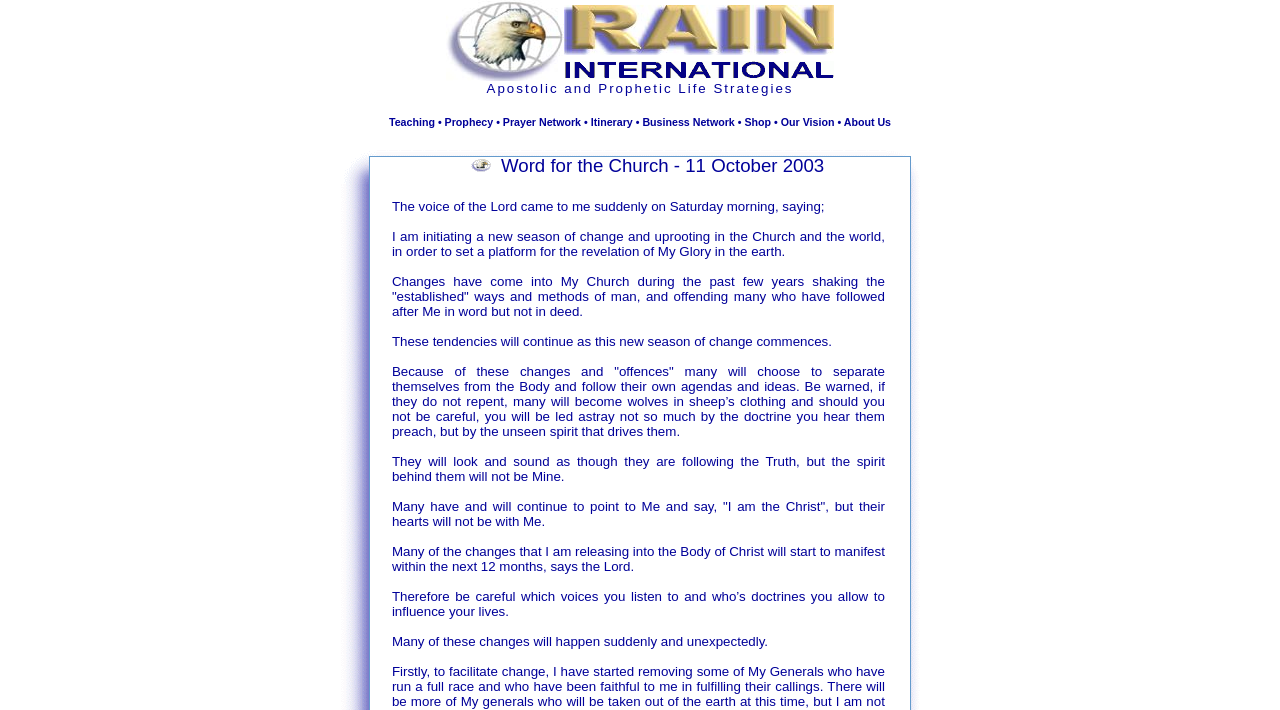Provide a brief response to the question below using a single word or phrase: 
What is the main topic of this webpage?

Church and God